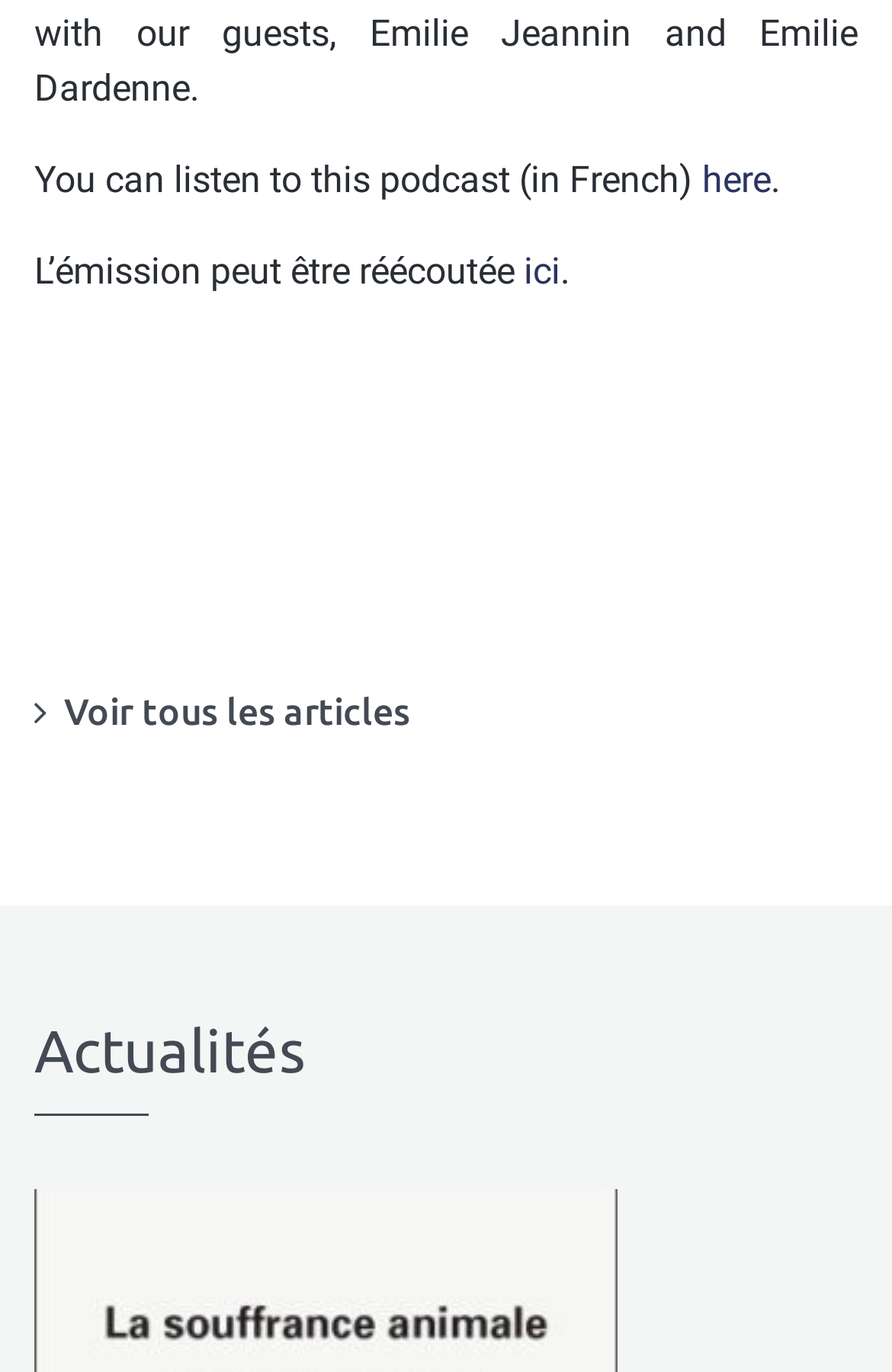Please determine the bounding box coordinates, formatted as (top-left x, top-left y, bottom-right x, bottom-right y), with all values as floating point numbers between 0 and 1. Identify the bounding box of the region described as: Voir tous les articles

[0.038, 0.504, 0.459, 0.534]